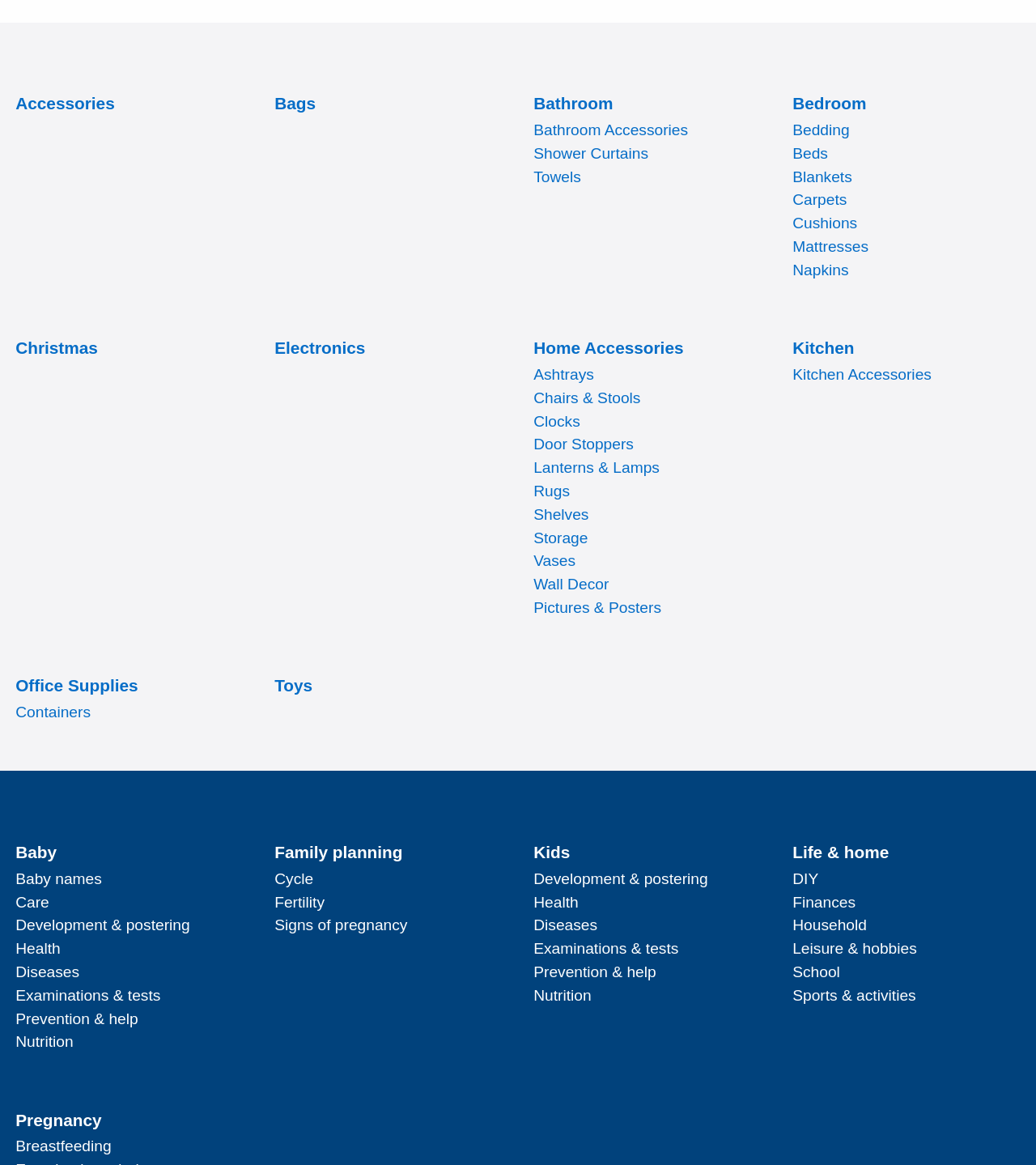How many categories are listed on this webpage?
Look at the image and answer with only one word or phrase.

14